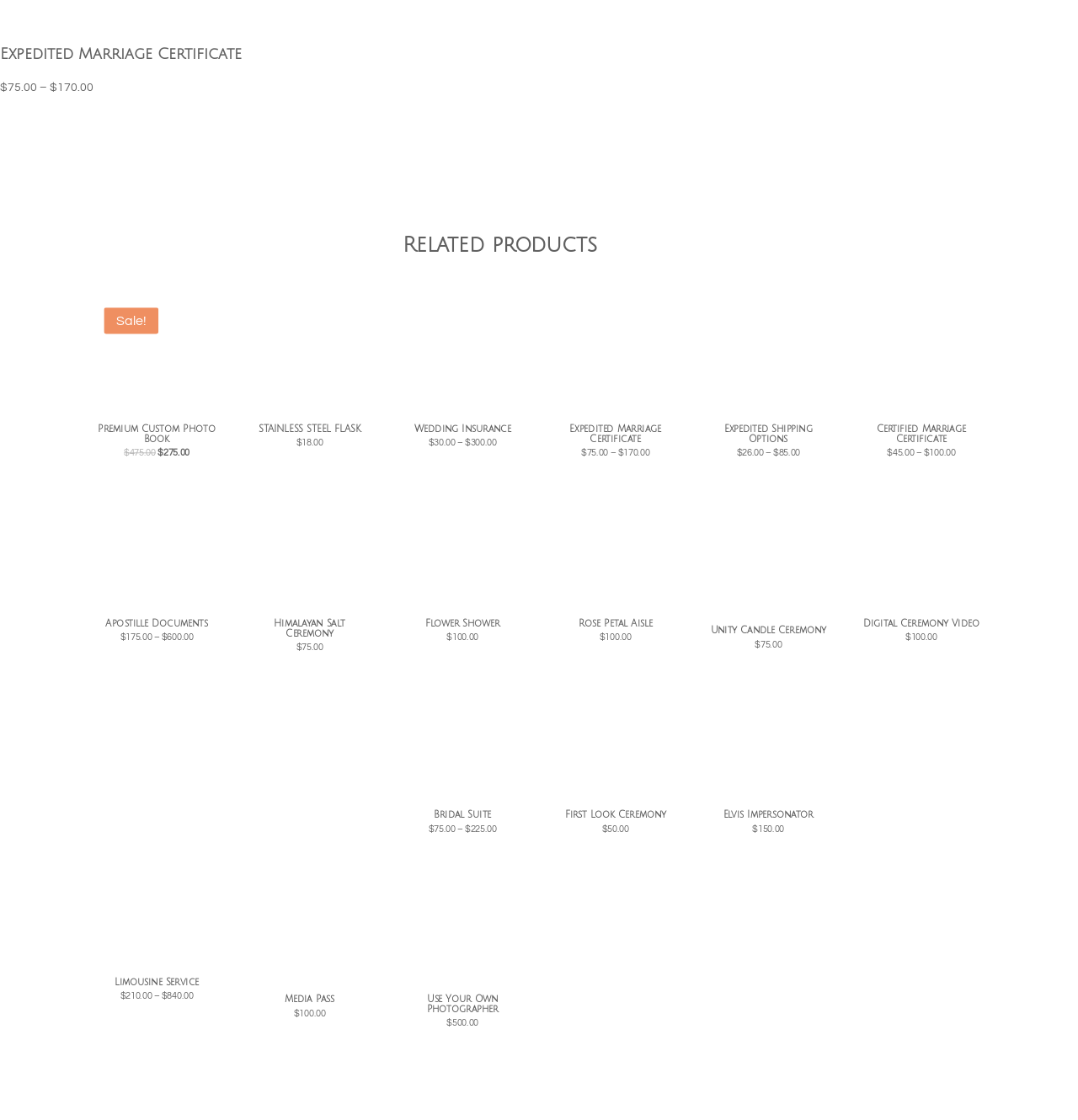Identify the bounding box for the described UI element: "Unity Candle Ceremony $75.00".

[0.657, 0.442, 0.768, 0.579]